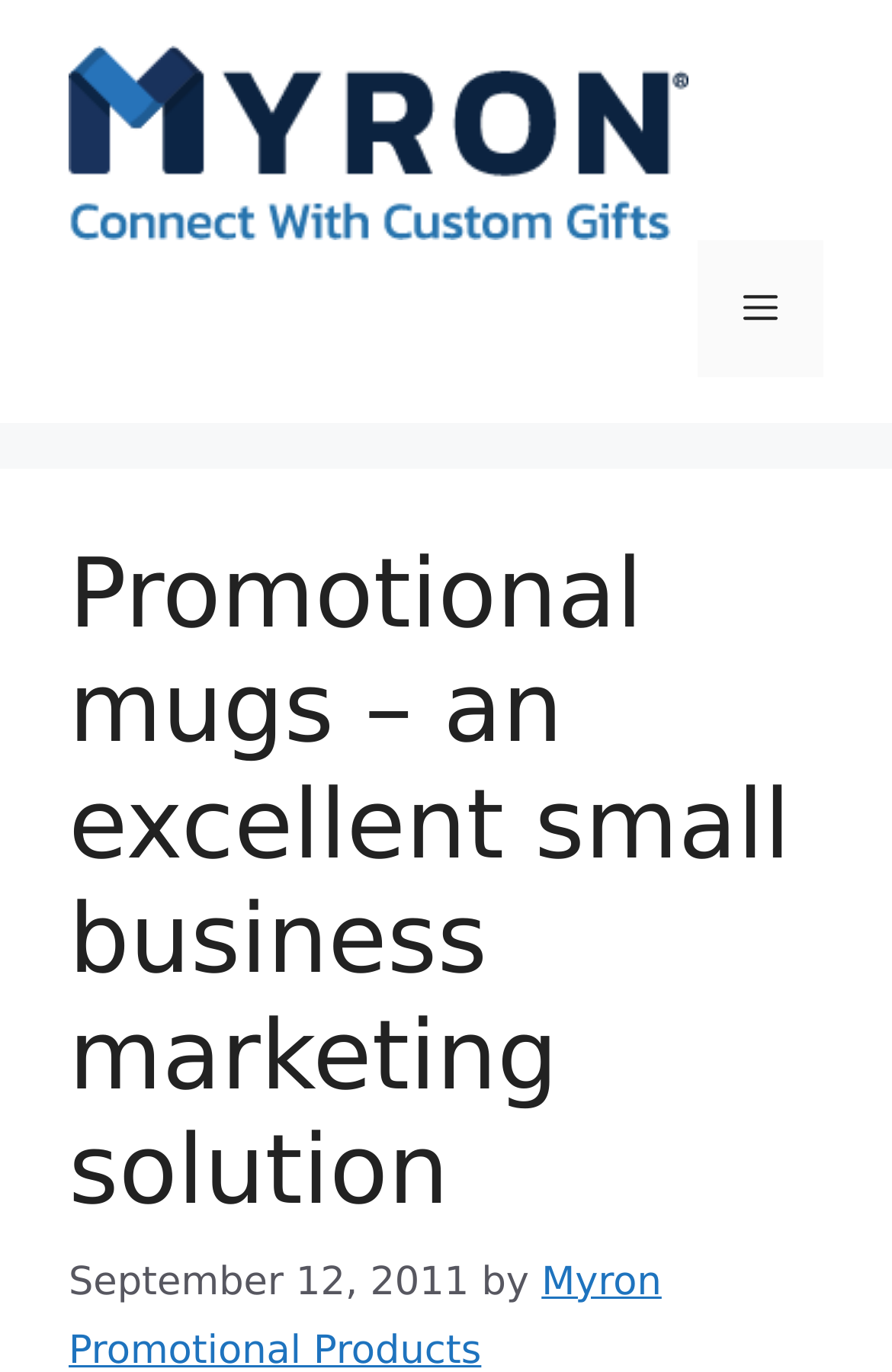Bounding box coordinates are specified in the format (top-left x, top-left y, bottom-right x, bottom-right y). All values are floating point numbers bounded between 0 and 1. Please provide the bounding box coordinate of the region this sentence describes: Menu

[0.782, 0.175, 0.923, 0.275]